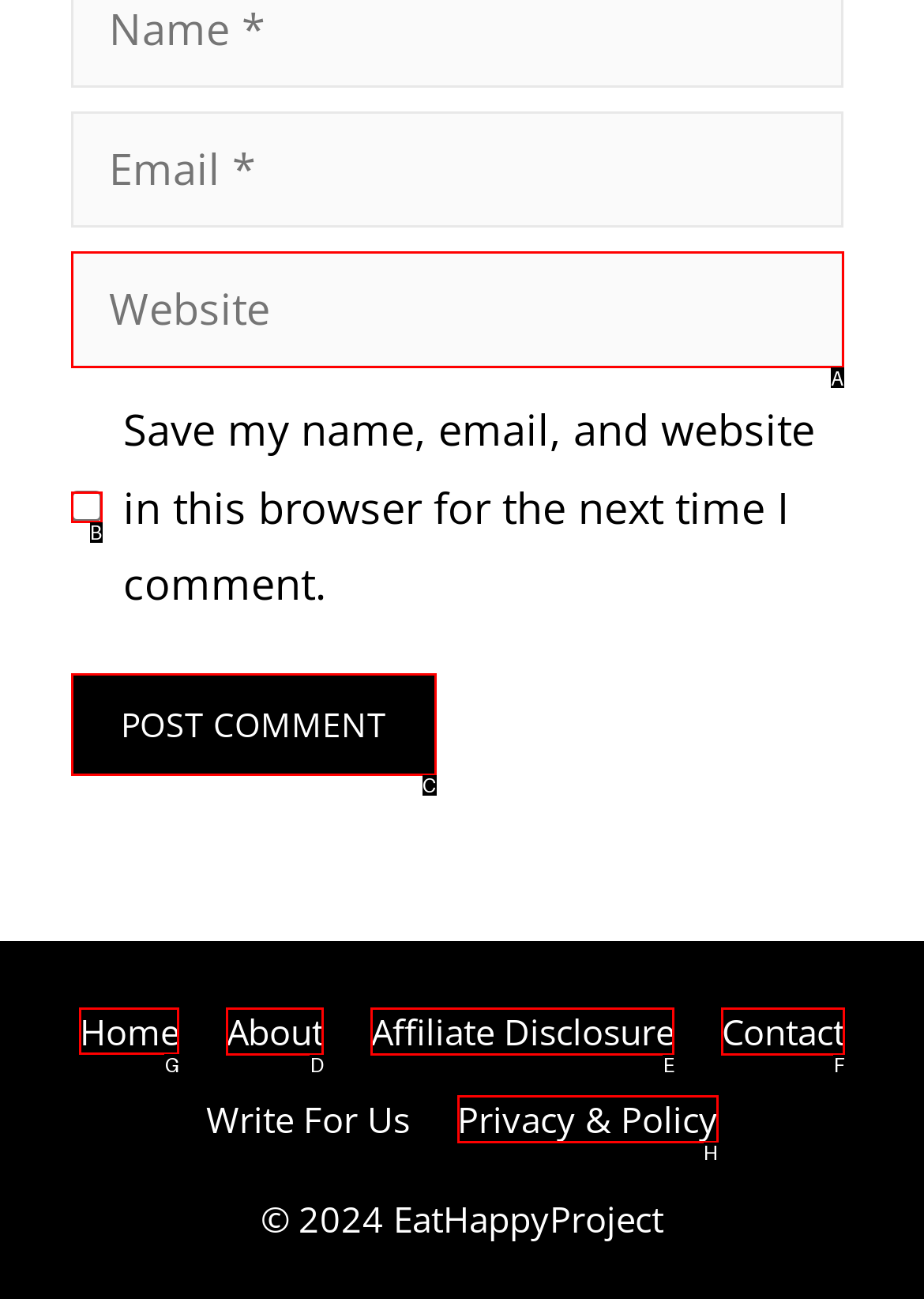Identify the HTML element to click to execute this task: Go to the home page Respond with the letter corresponding to the proper option.

G